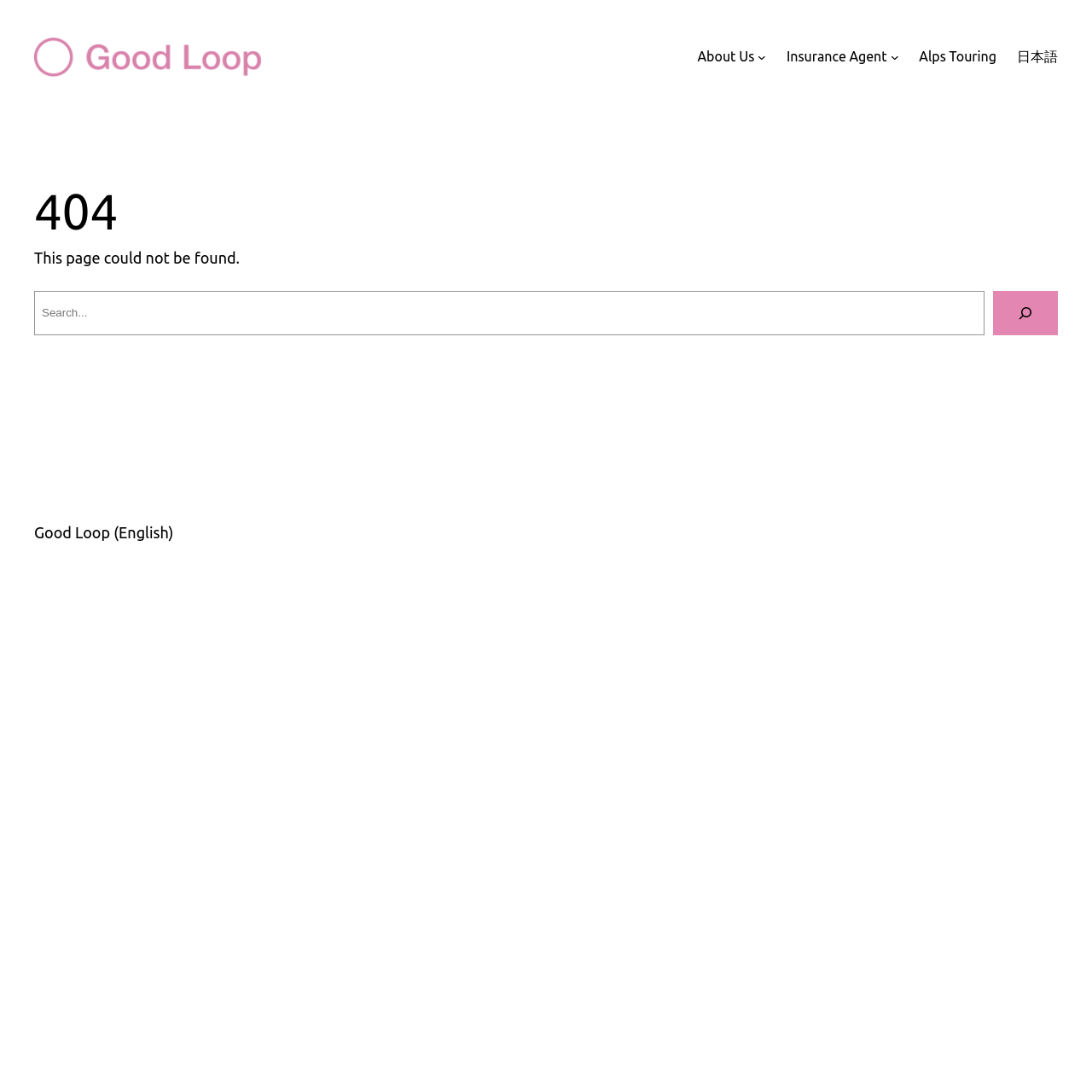Bounding box coordinates are specified in the format (top-left x, top-left y, bottom-right x, bottom-right y). All values are floating point numbers bounded between 0 and 1. Please provide the bounding box coordinate of the region this sentence describes: Good Loop (English)

[0.031, 0.48, 0.159, 0.495]